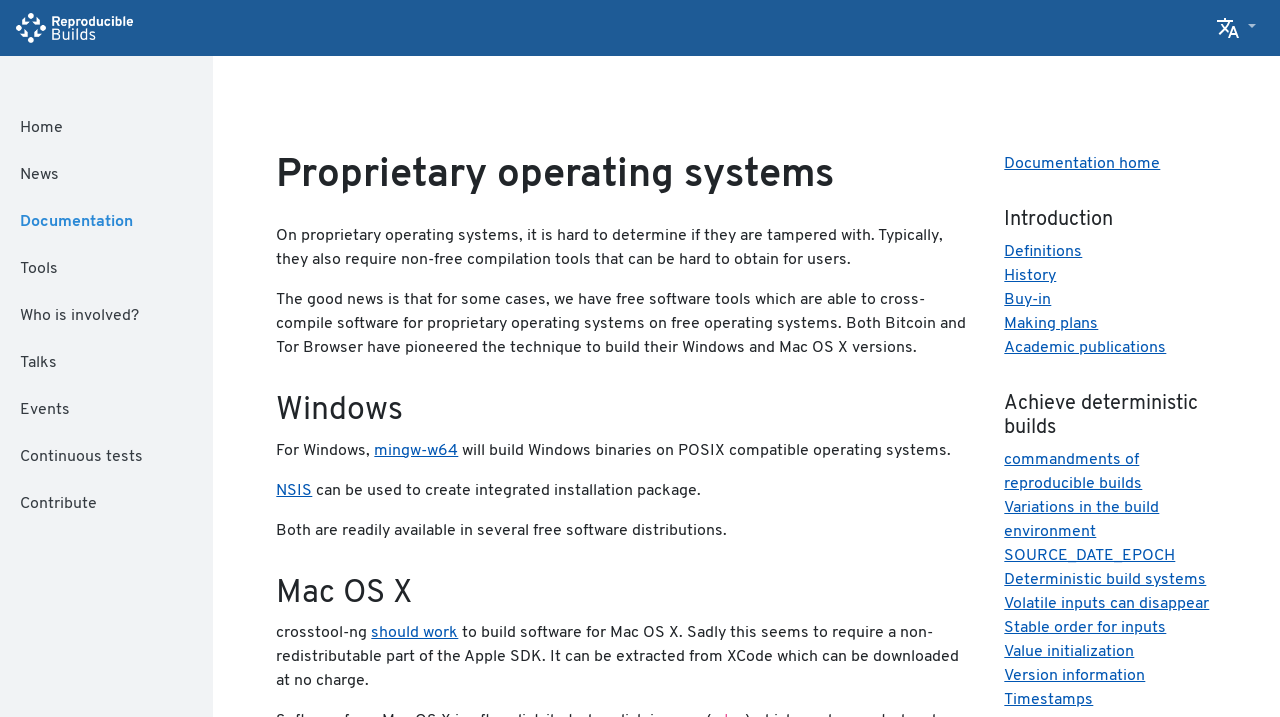How many headings are there on this webpage?
Based on the image content, provide your answer in one word or a short phrase.

5